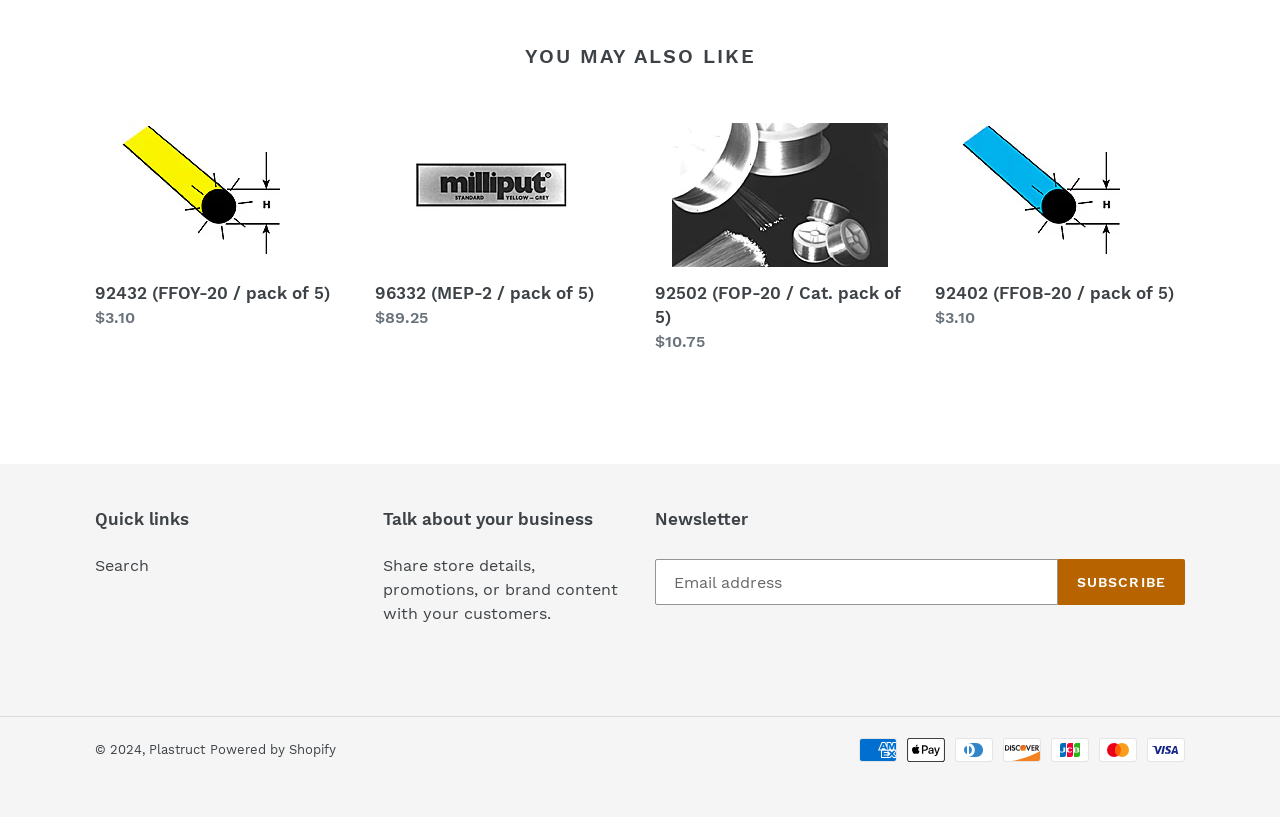Predict the bounding box of the UI element based on this description: "Powered by Shopify".

[0.164, 0.909, 0.262, 0.927]